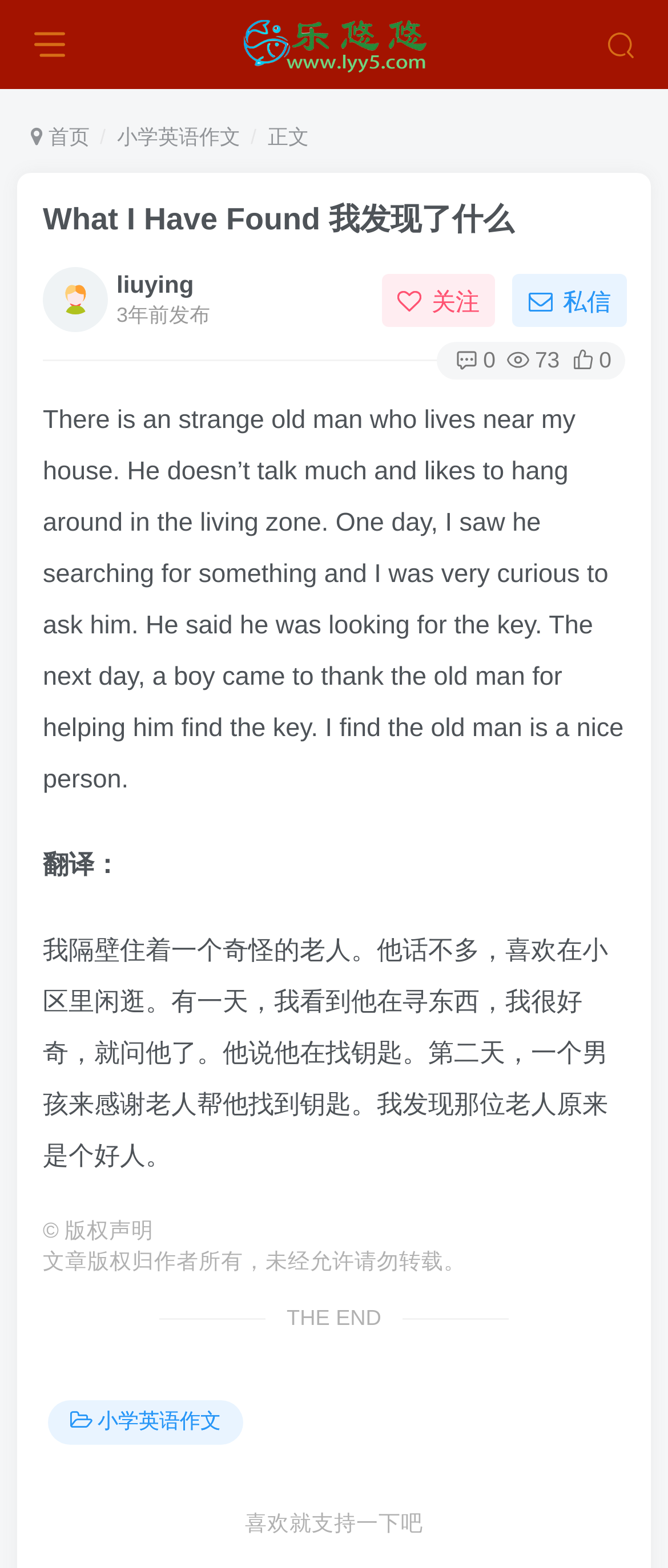Determine the bounding box coordinates of the UI element that matches the following description: "Privacy Policy". The coordinates should be four float numbers between 0 and 1 in the format [left, top, right, bottom].

None